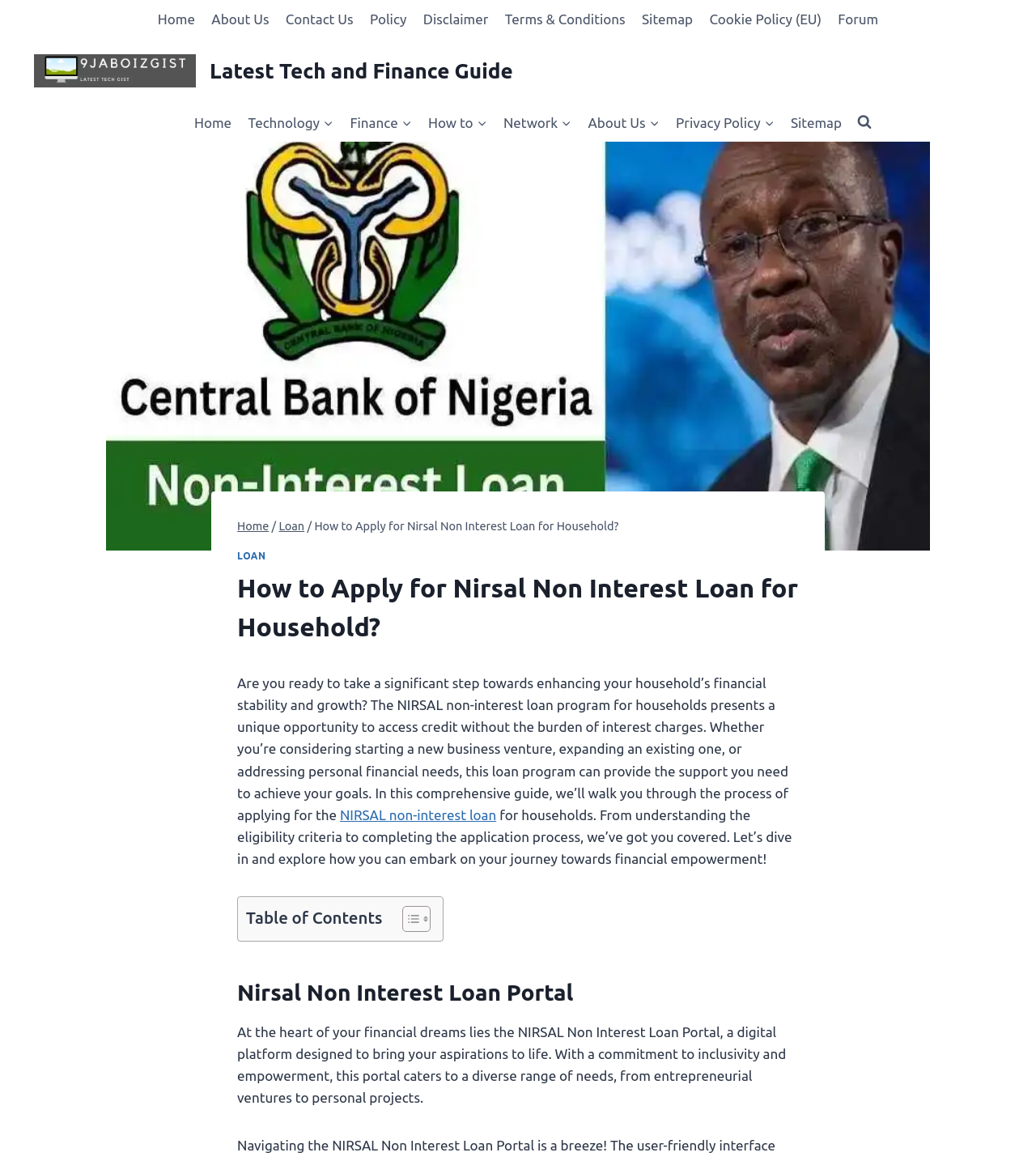Find the headline of the webpage and generate its text content.

How to Apply for Nirsal Non Interest Loan for Household?